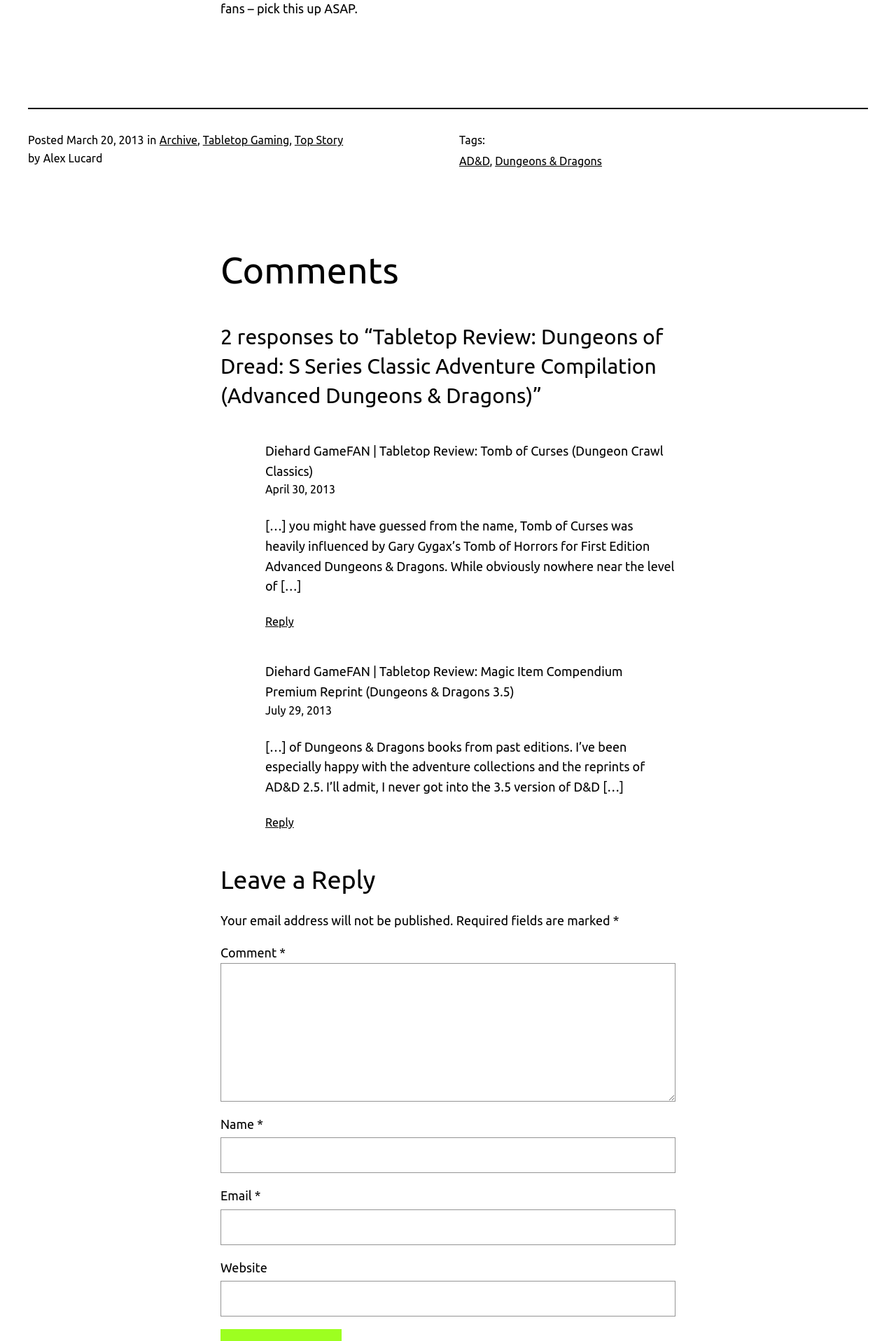Please find the bounding box coordinates for the clickable element needed to perform this instruction: "Leave a comment".

[0.246, 0.718, 0.754, 0.822]